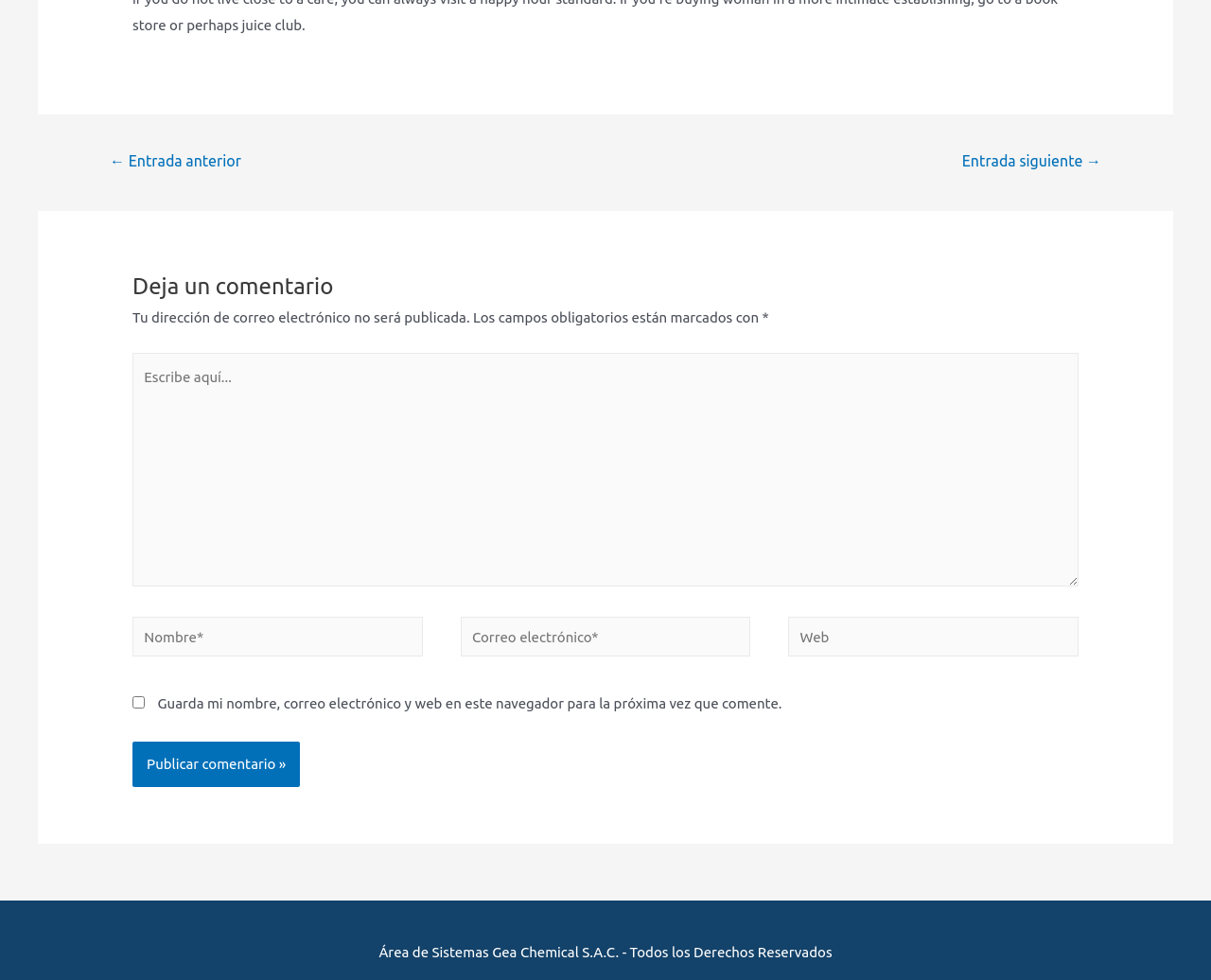Answer succinctly with a single word or phrase:
What is the copyright information at the bottom of the page?

Área de Sistemas Gea Chemical S.A.C.